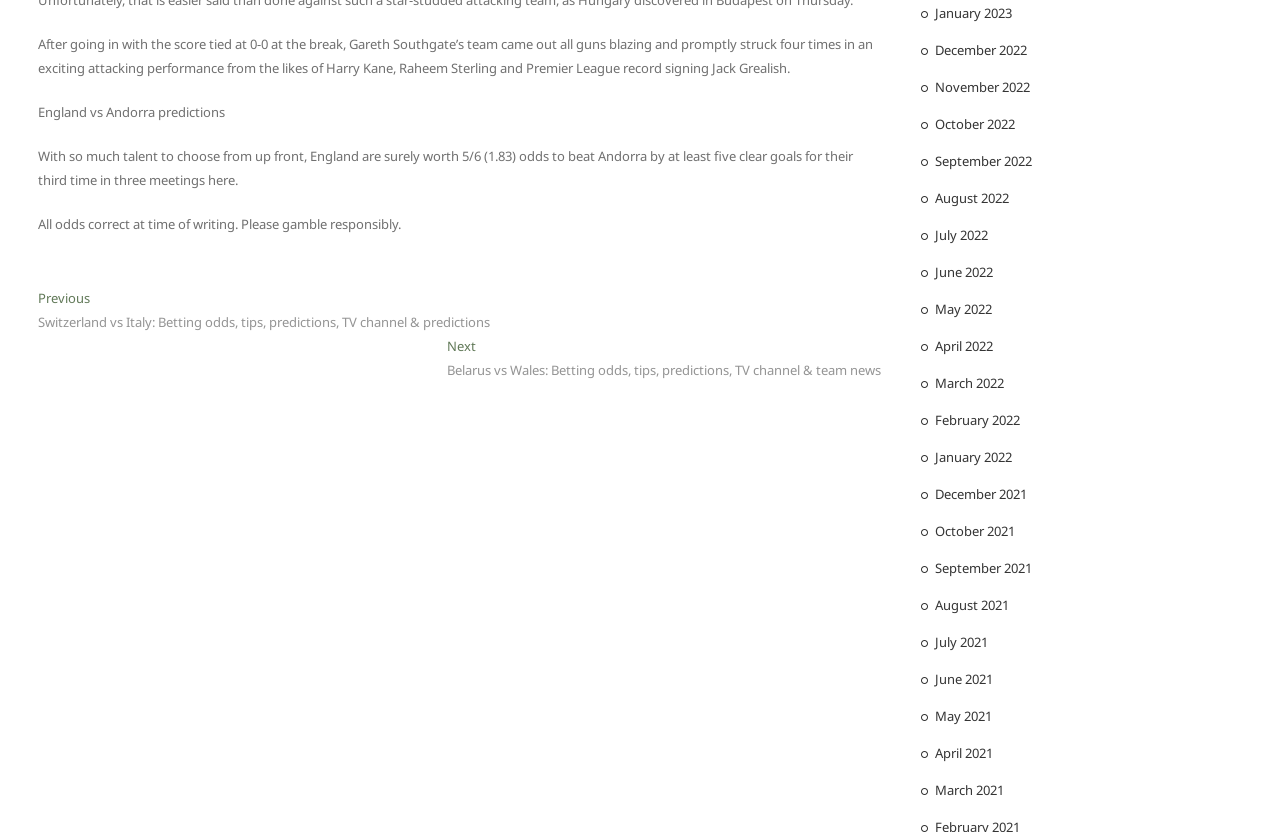Identify the bounding box coordinates for the region of the element that should be clicked to carry out the instruction: "Go to December 2022". The bounding box coordinates should be four float numbers between 0 and 1, i.e., [left, top, right, bottom].

[0.73, 0.049, 0.802, 0.071]